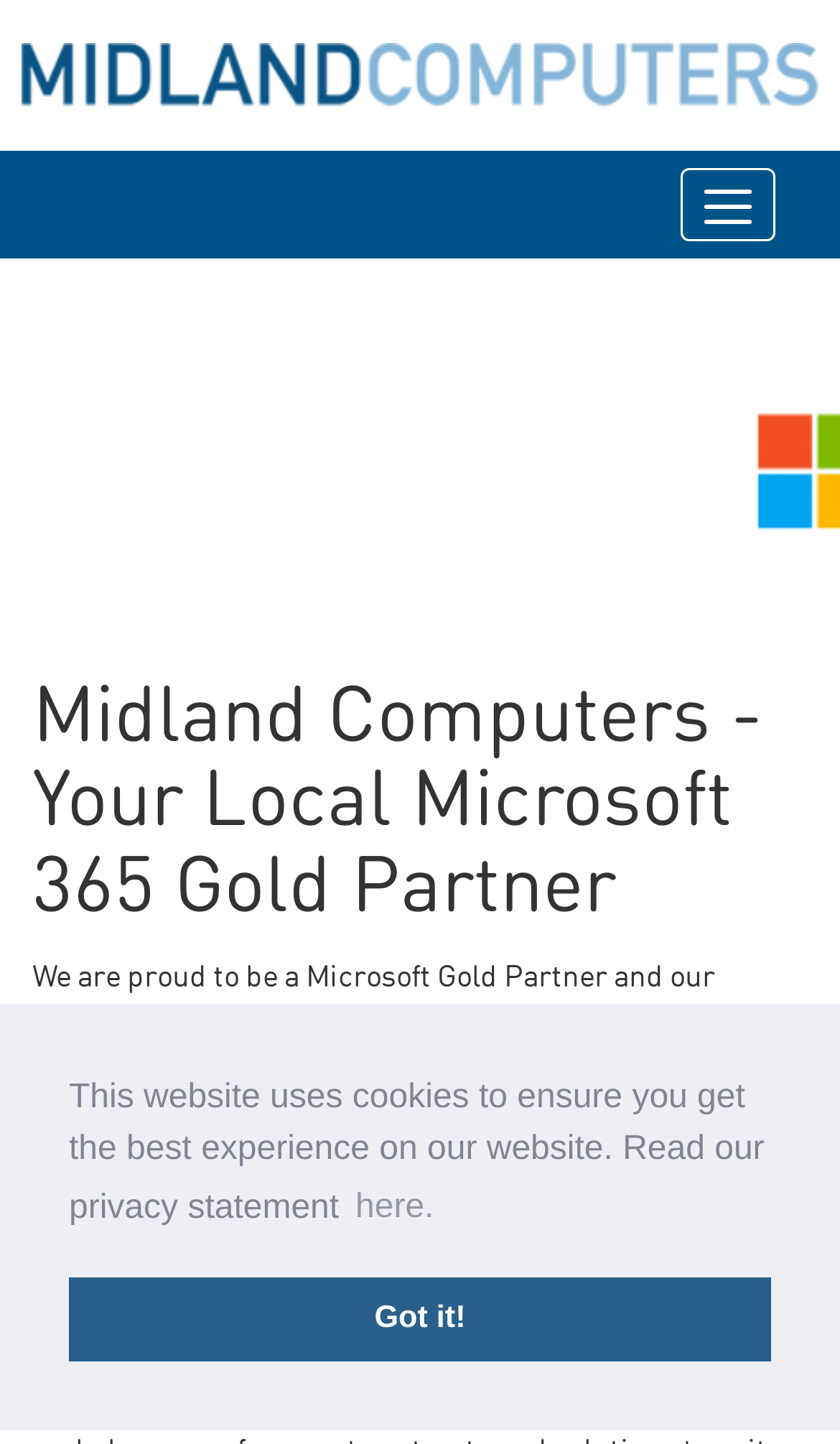What is the company's investment strategy for its employees?
Please provide a single word or phrase as your answer based on the screenshot.

Constant investment and training